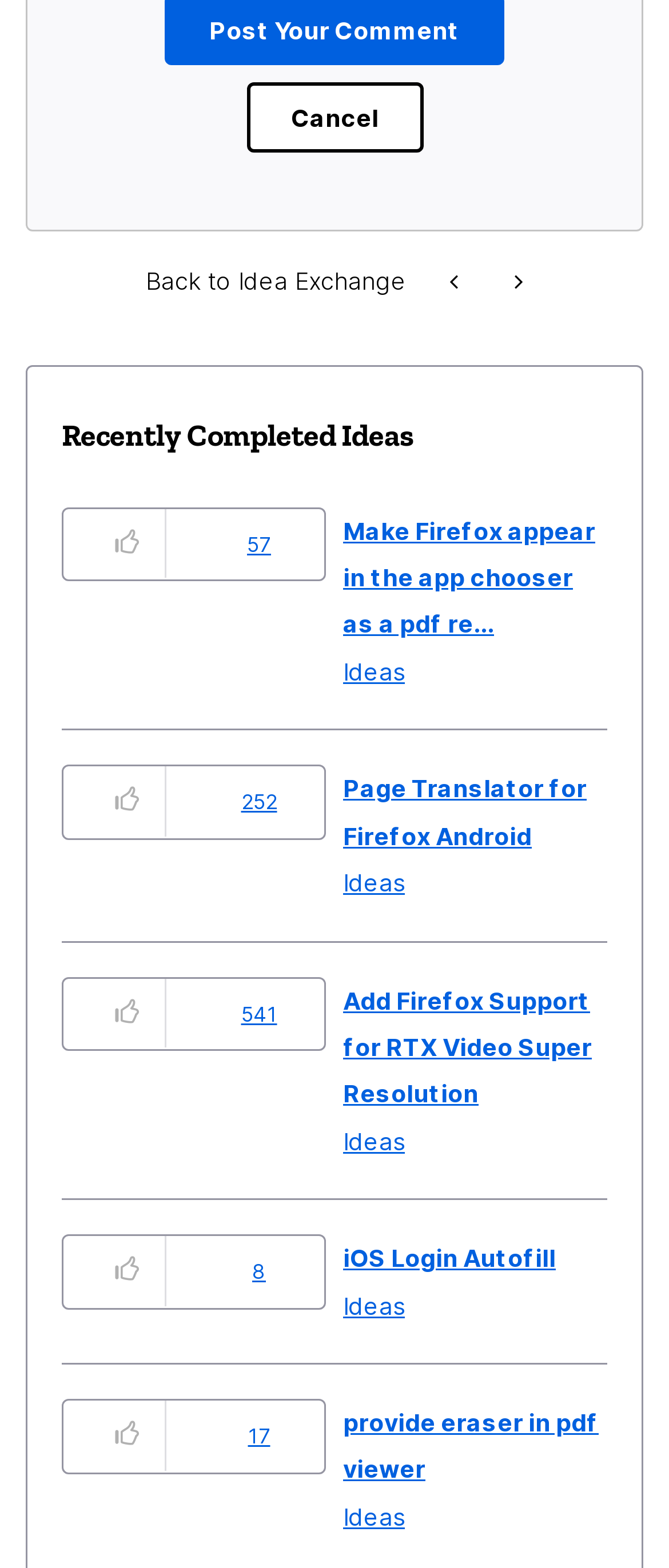What is the position of the 'Back to Idea Exchange' link?
Provide an in-depth and detailed answer to the question.

I looked at the bounding box coordinates of the 'Back to Idea Exchange' link, which are [0.185, 0.158, 0.641, 0.2]. The y1 coordinate is 0.158, which is relatively small compared to other elements, indicating that it is located near the top of the page. The x1 coordinate is 0.185, which is relatively small compared to other elements, indicating that it is located near the left side of the page.